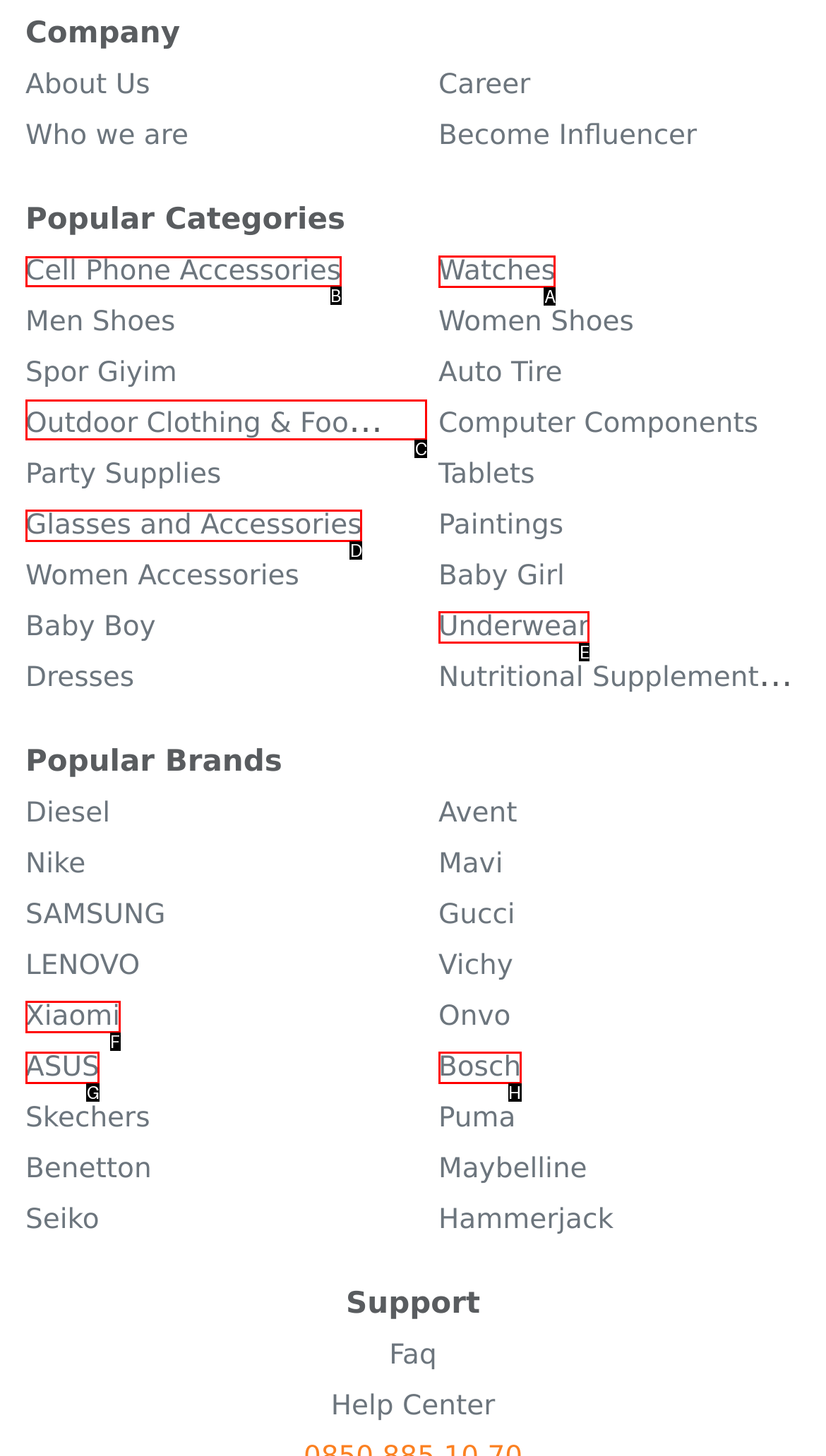Choose the letter of the option that needs to be clicked to perform the task: Visit us on Facebook. Answer with the letter.

None